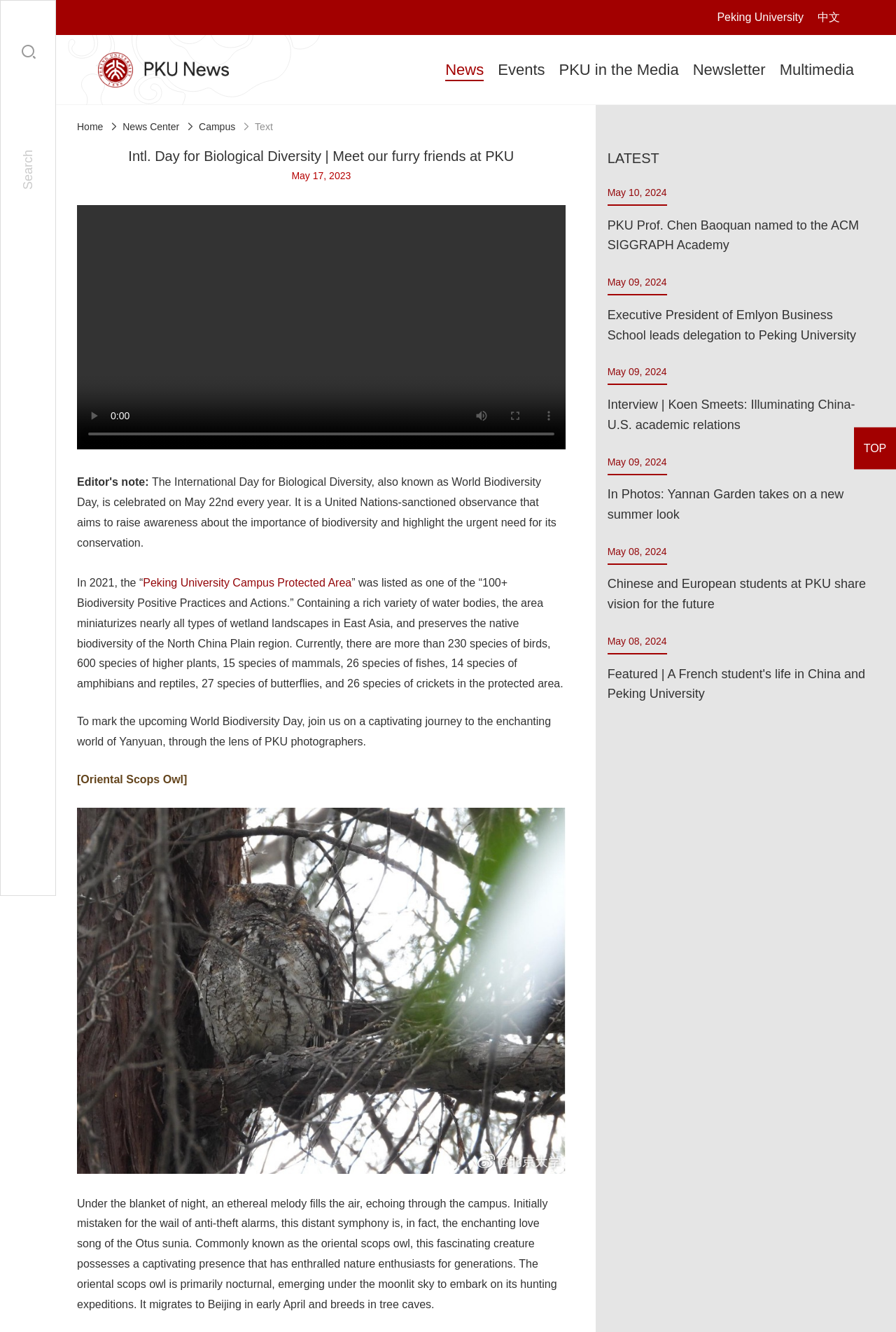Respond to the question with just a single word or phrase: 
What is the name of the protected area?

Peking University Campus Protected Area